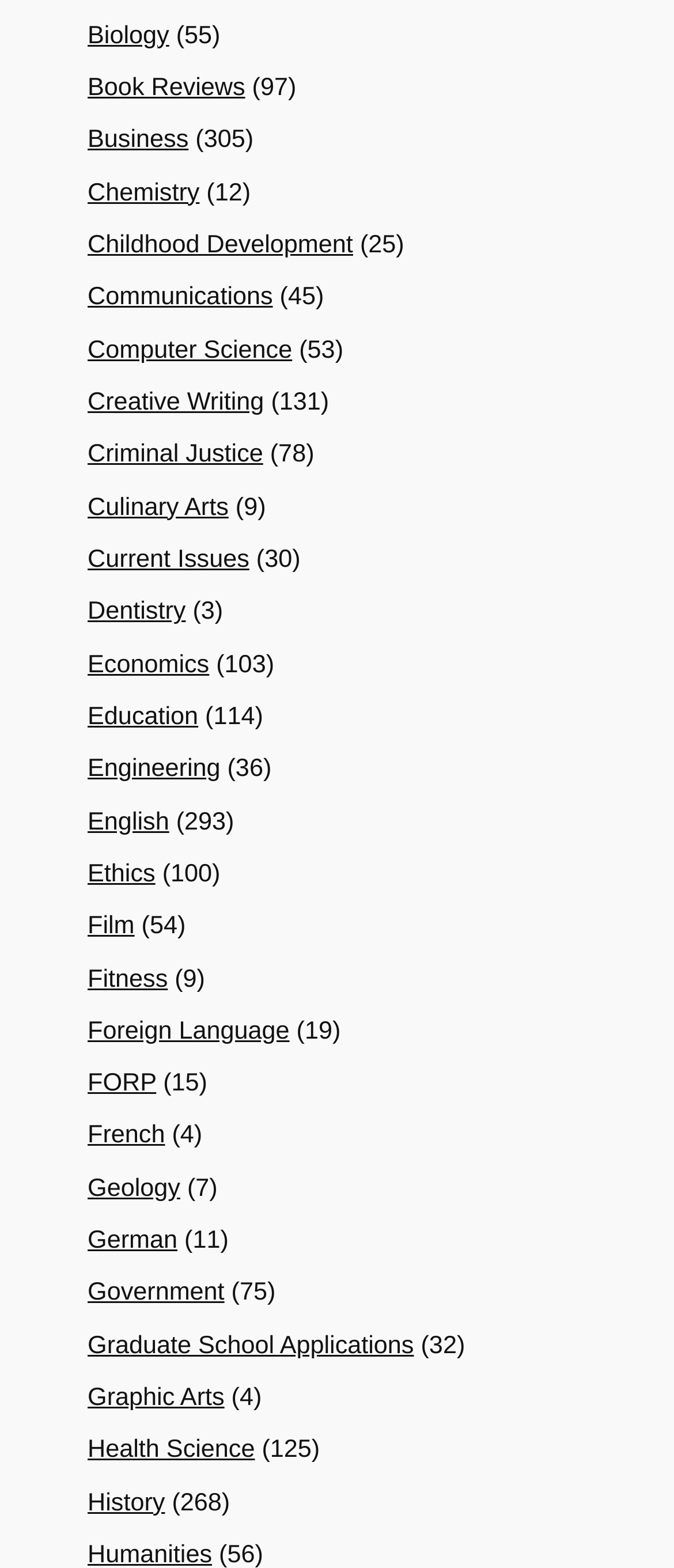Specify the bounding box coordinates of the area to click in order to execute this command: 'Explore Computer Science'. The coordinates should consist of four float numbers ranging from 0 to 1, and should be formatted as [left, top, right, bottom].

[0.13, 0.214, 0.434, 0.232]